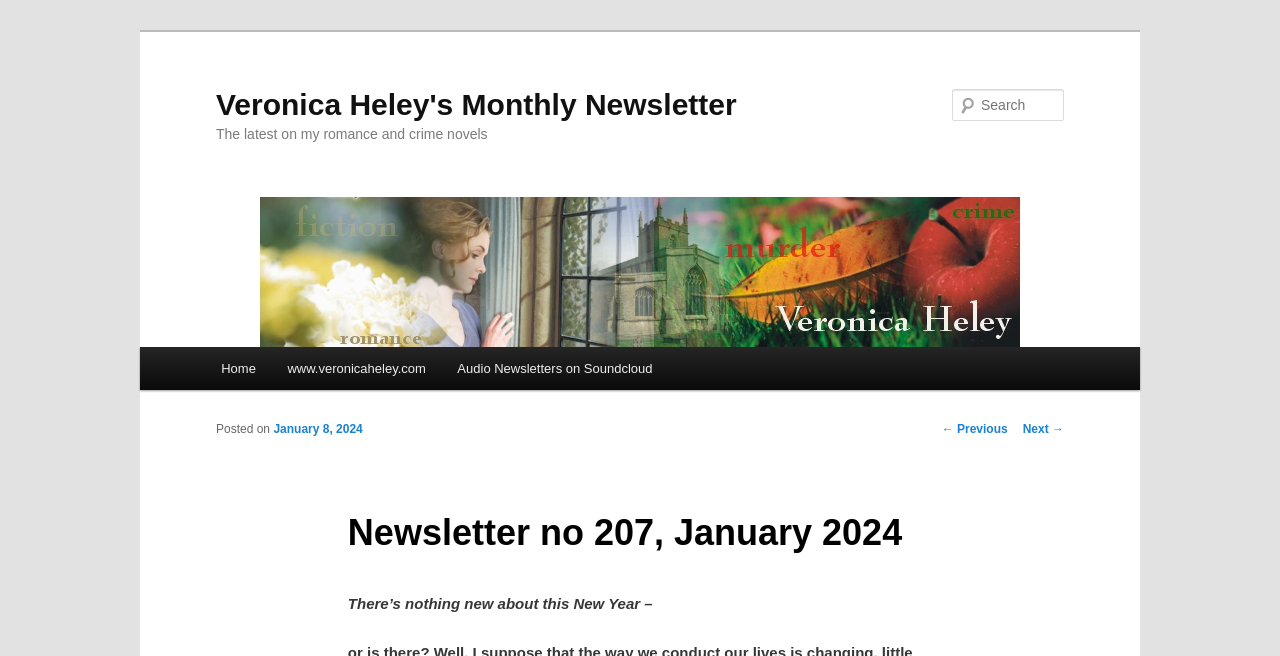Determine the bounding box coordinates of the area to click in order to meet this instruction: "go to Next".

[0.799, 0.643, 0.831, 0.665]